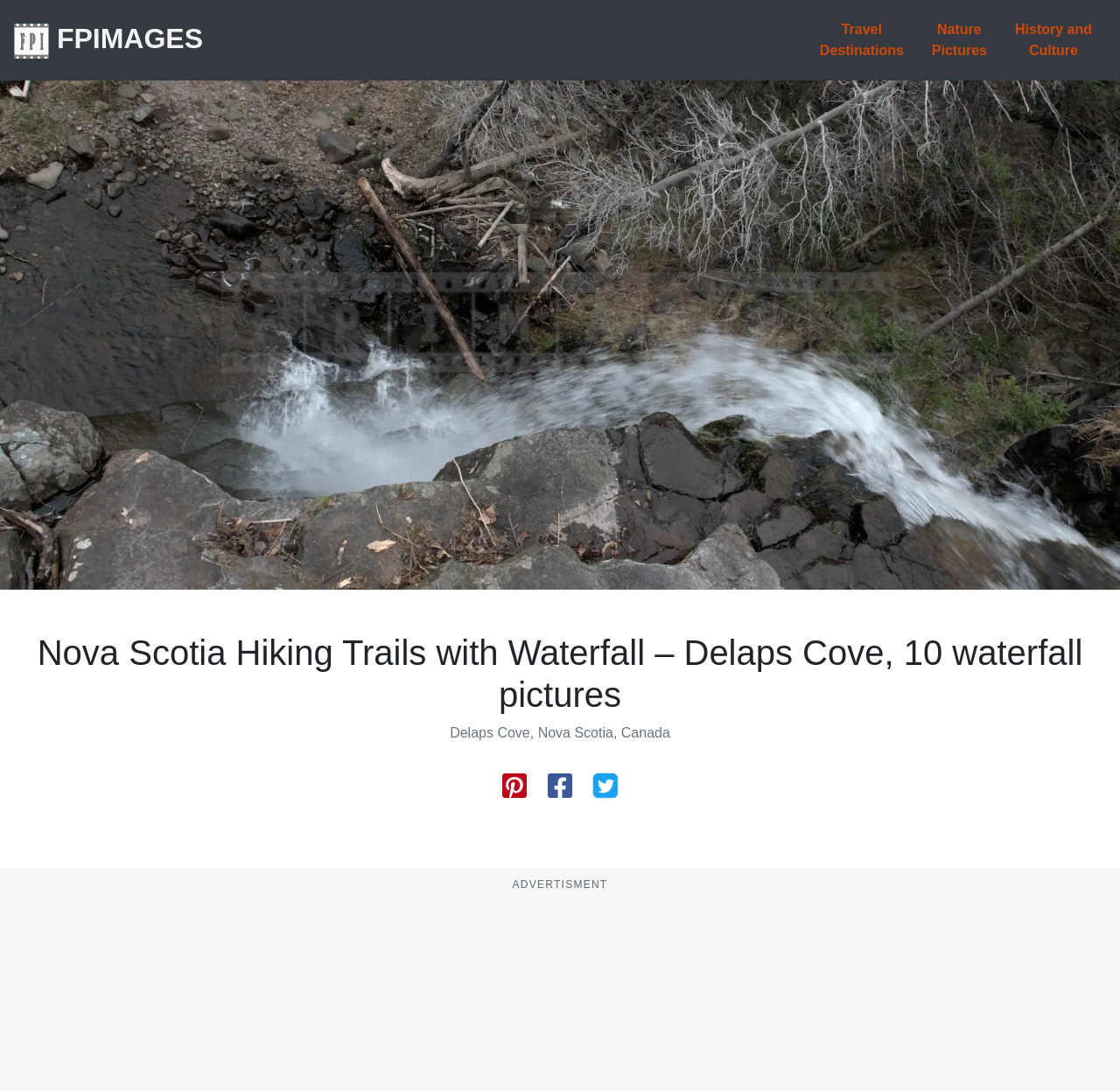How many navigation links are there at the top?
Provide an in-depth answer to the question, covering all aspects.

I counted the number of navigation links by looking at the links with text 'Travel Destinations', 'Nature Pictures', and 'History and Culture' which are located at the top of the webpage.